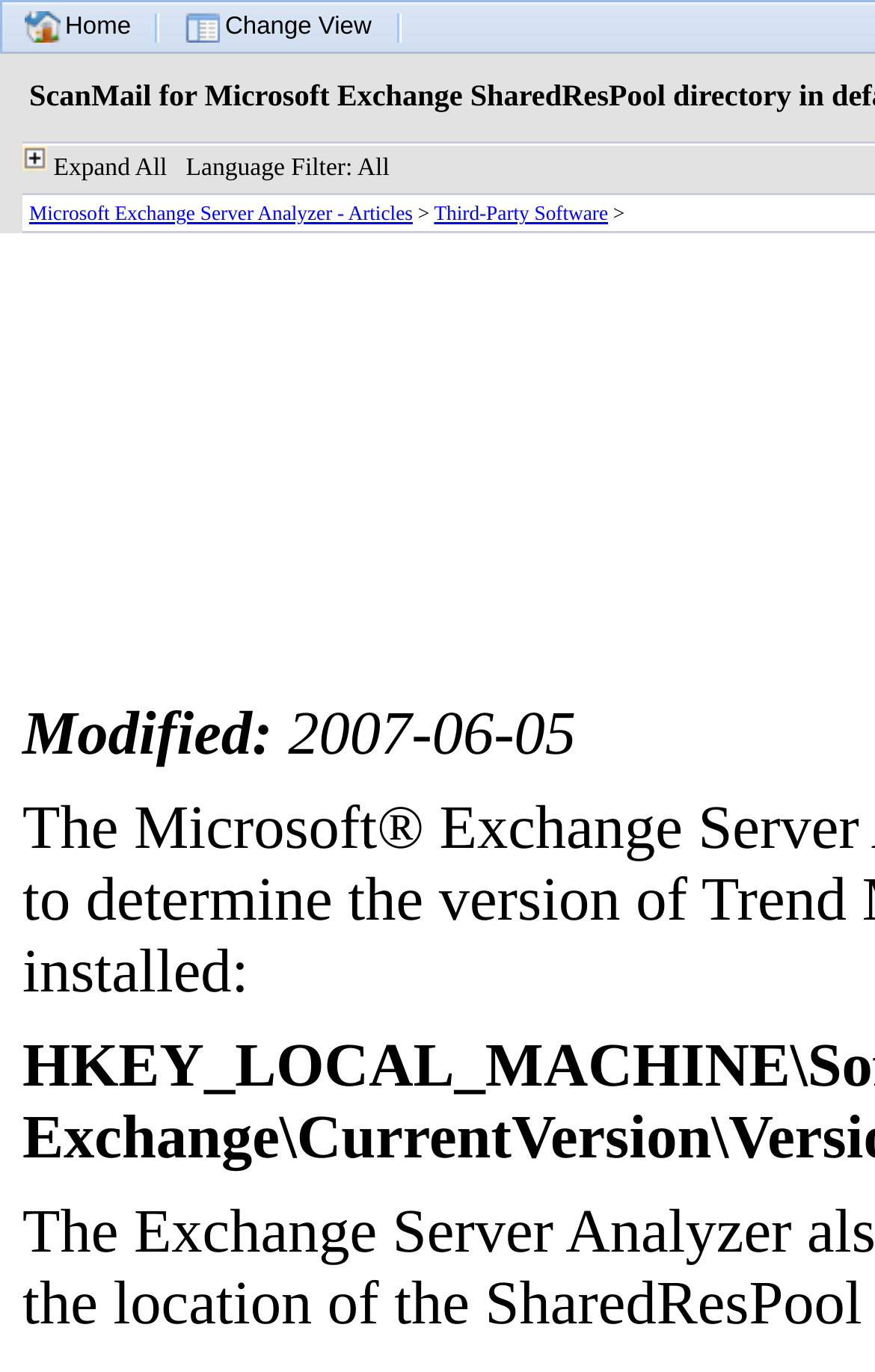Is there an image on the webpage?
Based on the visual, give a brief answer using one word or a short phrase.

Yes